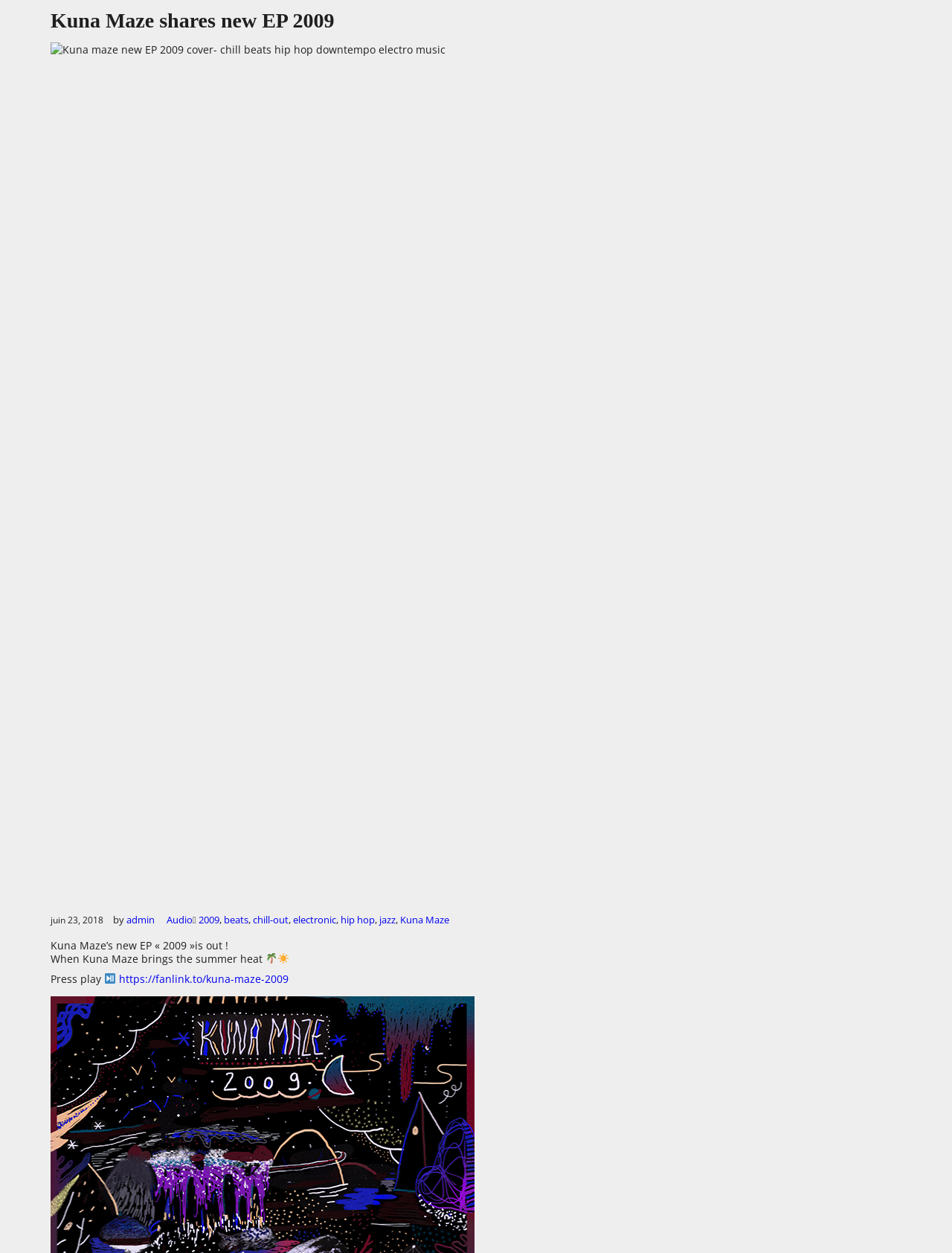Determine the bounding box coordinates for the clickable element required to fulfill the instruction: "View the image of Kuna Maze's new EP 2009 cover". Provide the coordinates as four float numbers between 0 and 1, i.e., [left, top, right, bottom].

[0.053, 0.034, 0.947, 0.713]